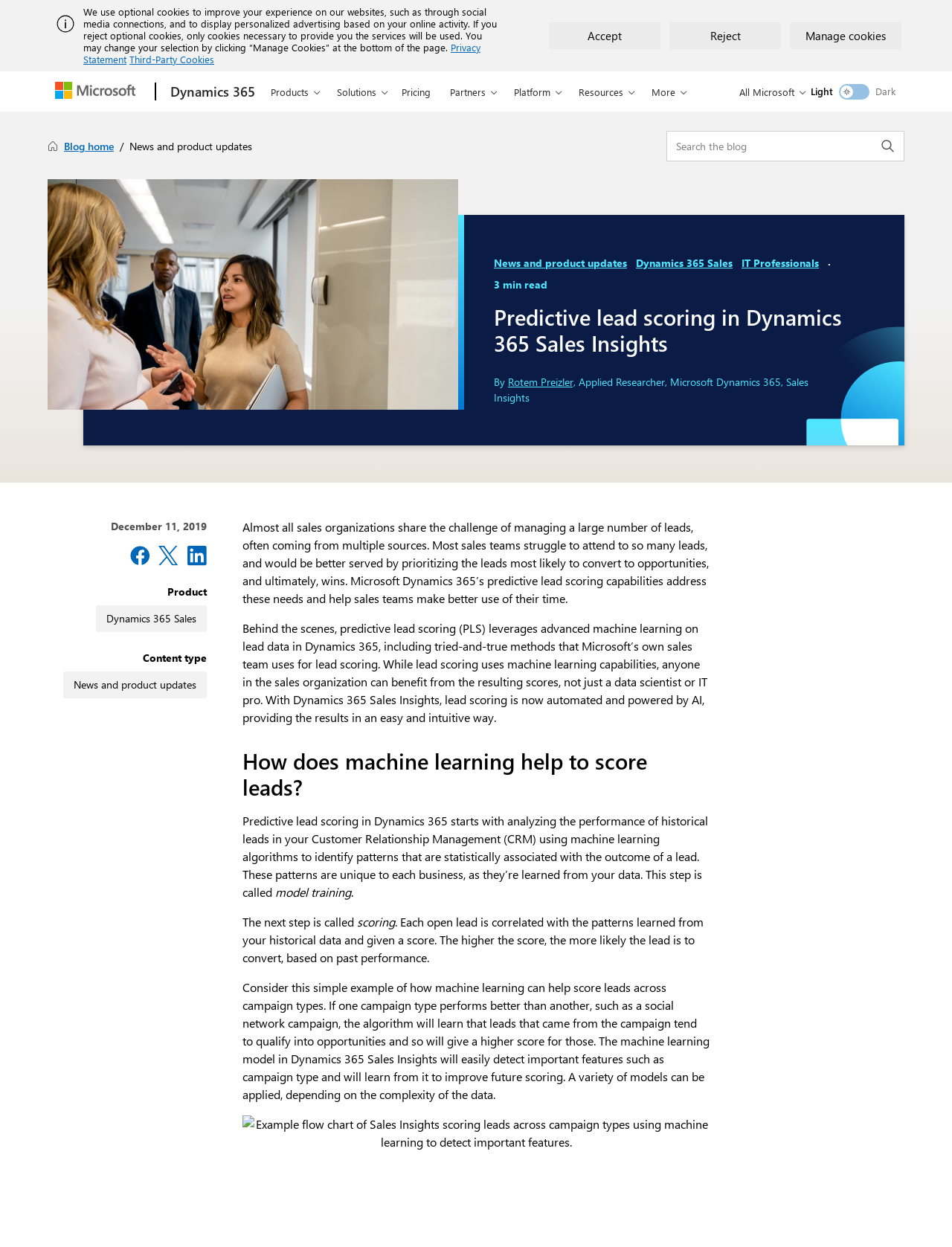Please specify the bounding box coordinates in the format (top-left x, top-left y, bottom-right x, bottom-right y), with values ranging from 0 to 1. Identify the bounding box for the UI component described as follows: IT Professionals

[0.779, 0.205, 0.86, 0.217]